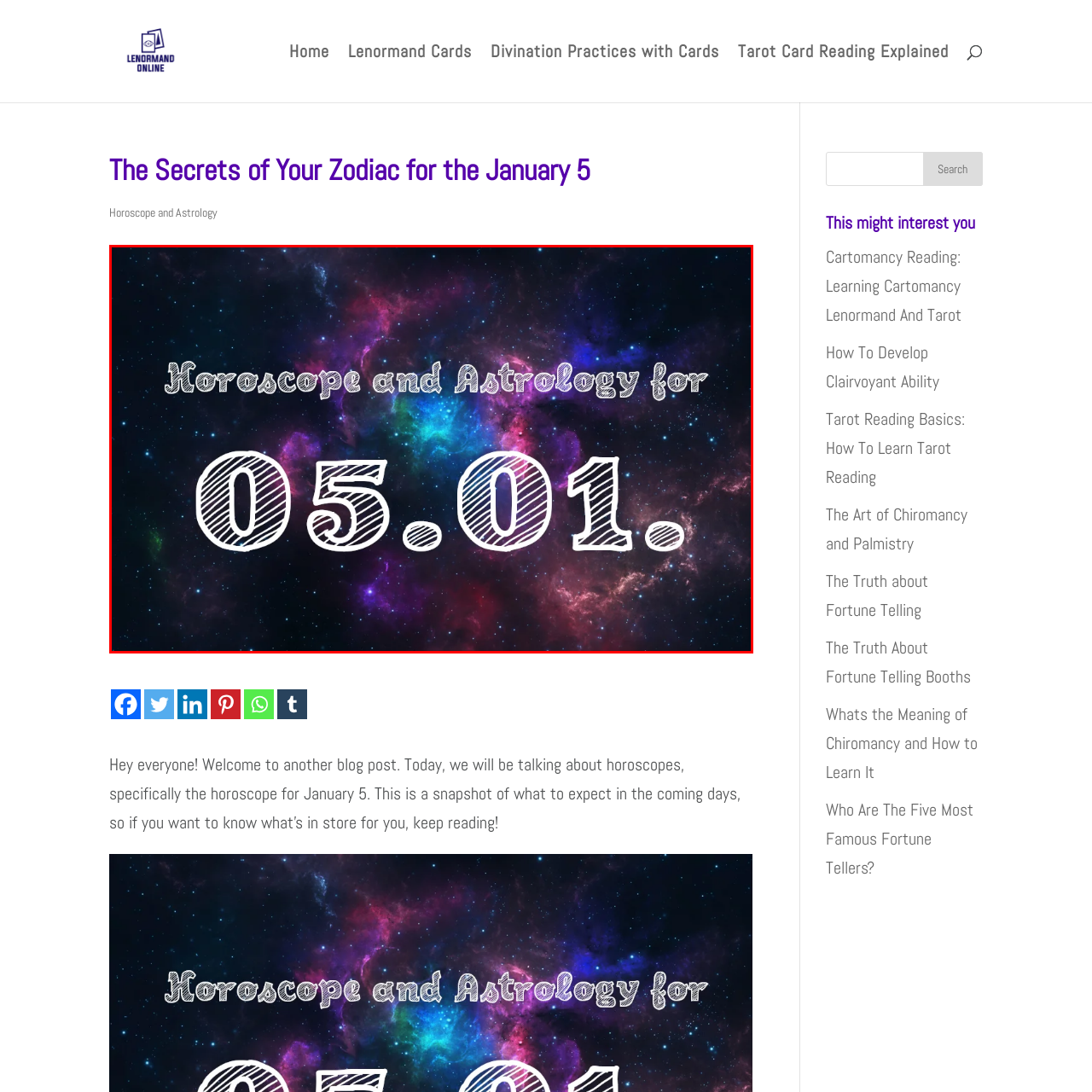Focus on the image within the purple boundary, What is the purpose of the visually engaging presentation? 
Answer briefly using one word or phrase.

To entice readers to explore astrological insights